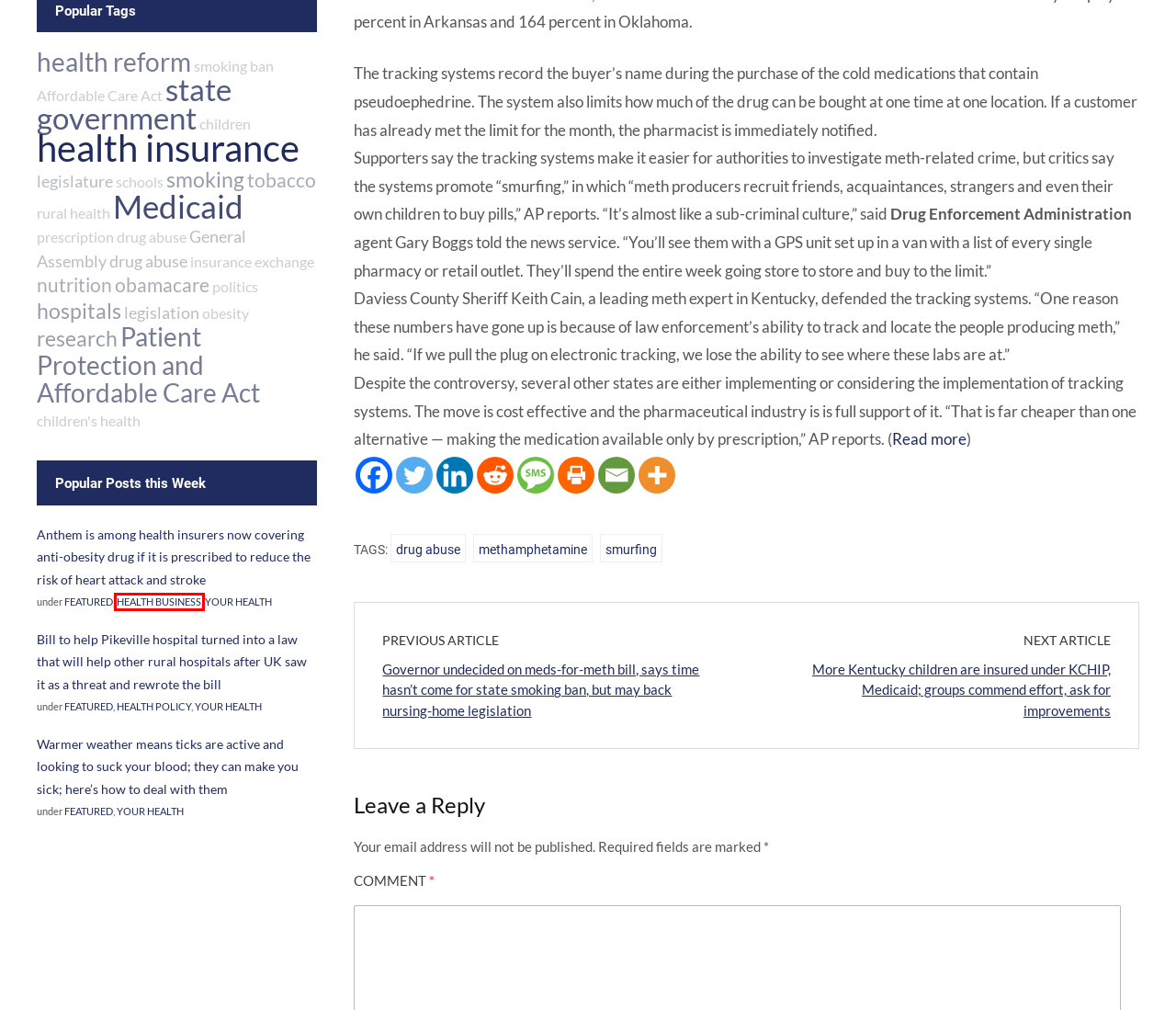You have a screenshot of a webpage with a red bounding box around an element. Identify the webpage description that best fits the new page that appears after clicking the selected element in the red bounding box. Here are the candidates:
A. legislature – Kentucky Health News
B. hospitals – Kentucky Health News
C. prescription drug abuse – Kentucky Health News
D. HEALTH BUSINESS – Kentucky Health News
E. Affordable Care Act – Kentucky Health News
F. FEATURED – Kentucky Health News
G. health insurance – Kentucky Health News
H. children – Kentucky Health News

D